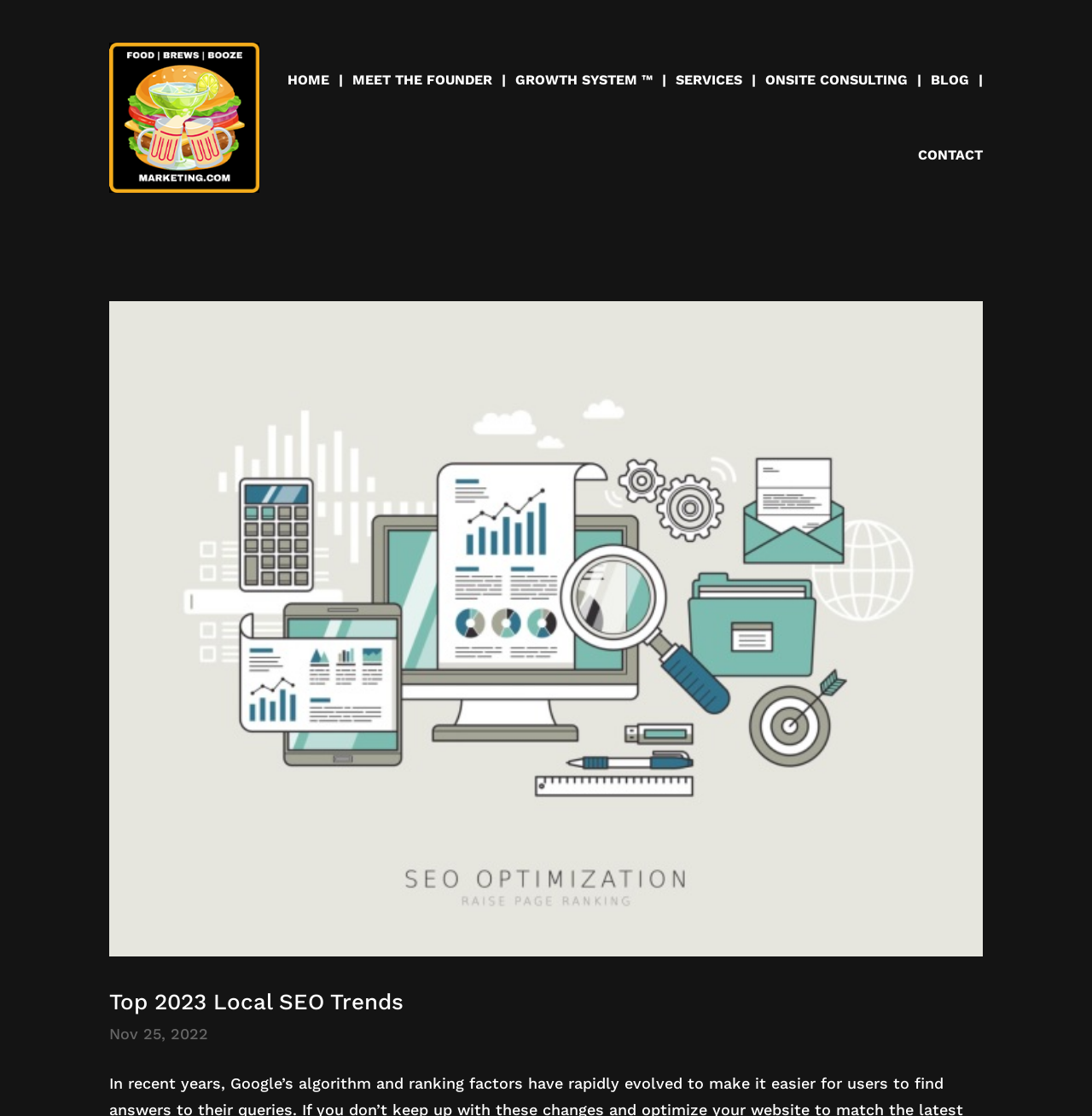How many links are in the top navigation bar?
Answer the question with detailed information derived from the image.

I counted the number of link elements located at the top of the webpage, which are 'HOME', 'MEET THE FOUNDER', 'GROWTH SYSTEM ™', 'SERVICES', 'ONSITE CONSULTING', 'BLOG', and 'CONTACT'. There are 7 links in total.